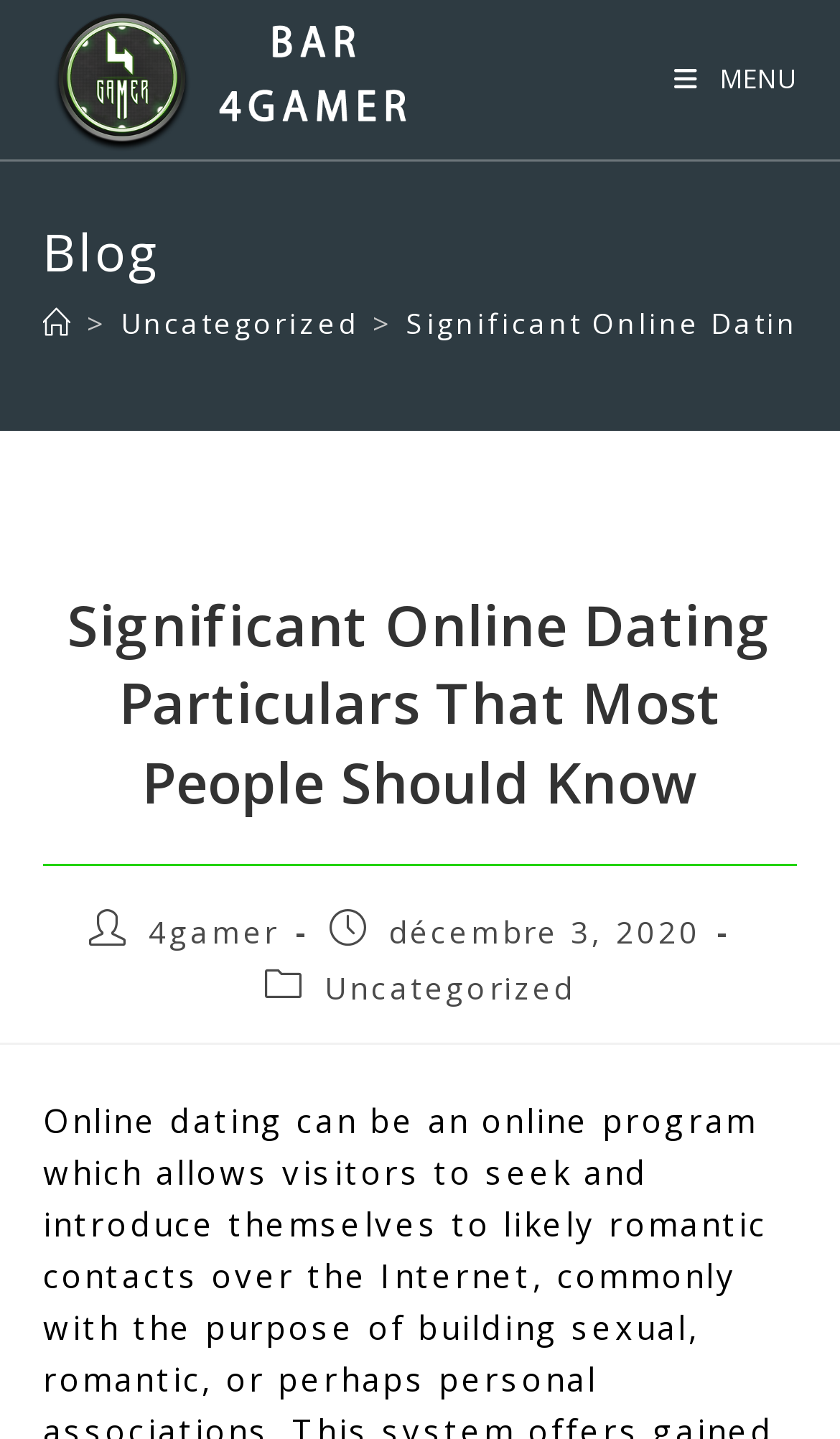Provide the bounding box coordinates, formatted as (top-left x, top-left y, bottom-right x, bottom-right y), with all values being floating point numbers between 0 and 1. Identify the bounding box of the UI element that matches the description: Menu Fermer

[0.802, 0.0, 0.95, 0.111]